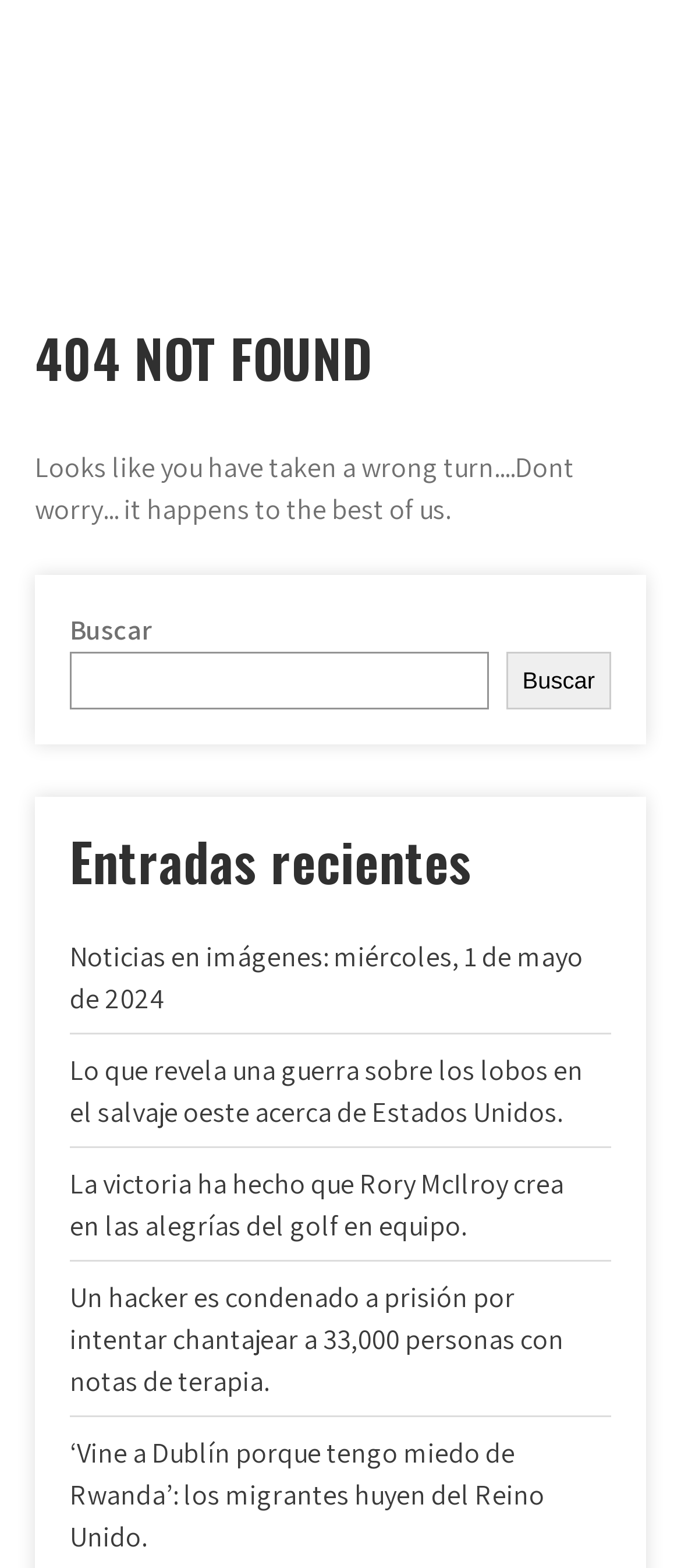Find the bounding box coordinates for the UI element whose description is: "parent_node: Buscar name="s"". The coordinates should be four float numbers between 0 and 1, in the format [left, top, right, bottom].

[0.103, 0.416, 0.718, 0.453]